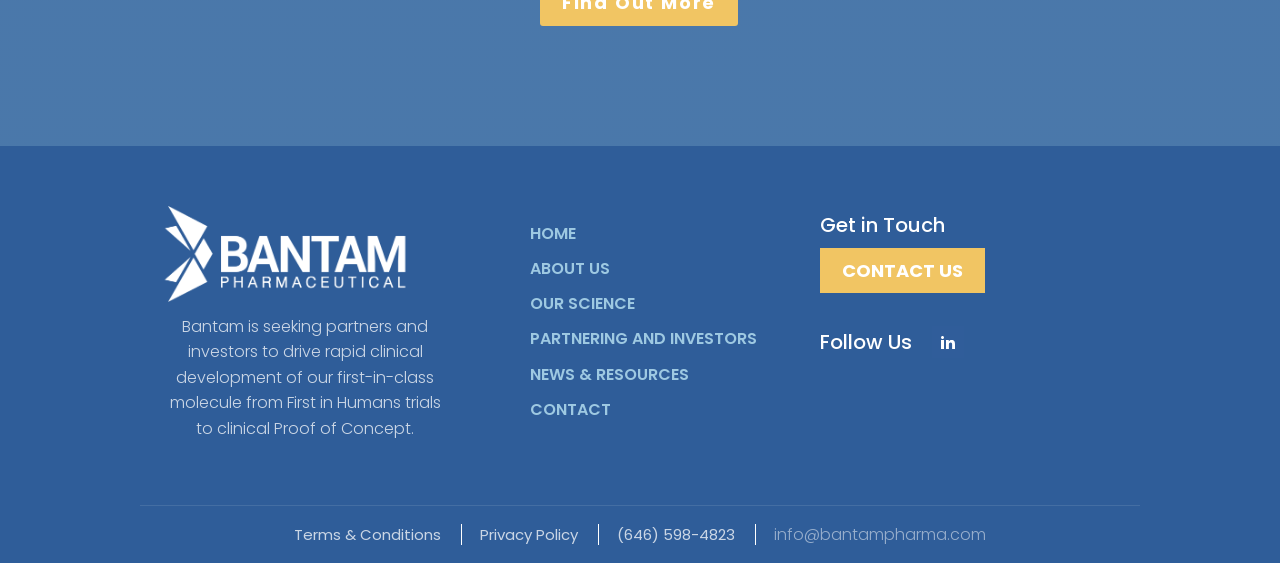What social media platform is linked?
Please answer the question as detailed as possible based on the image.

The SvgRoot element with a group element labeled 'linkedin' suggests that the company has a LinkedIn profile and provides a link to it.